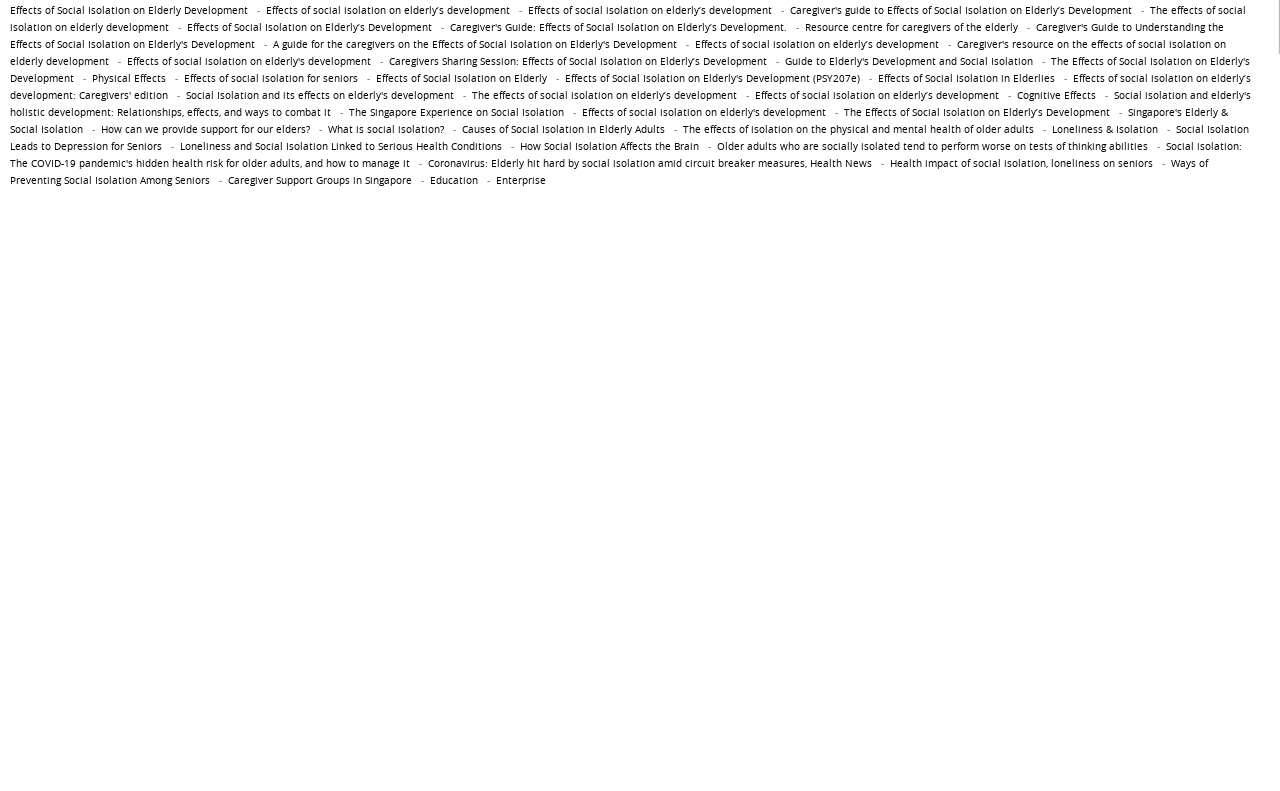Bounding box coordinates are specified in the format (top-left x, top-left y, bottom-right x, bottom-right y). All values are floating point numbers bounded between 0 and 1. Please provide the bounding box coordinate of the region this sentence describes: Artificial Intelligence Computing Research Laboratory

None